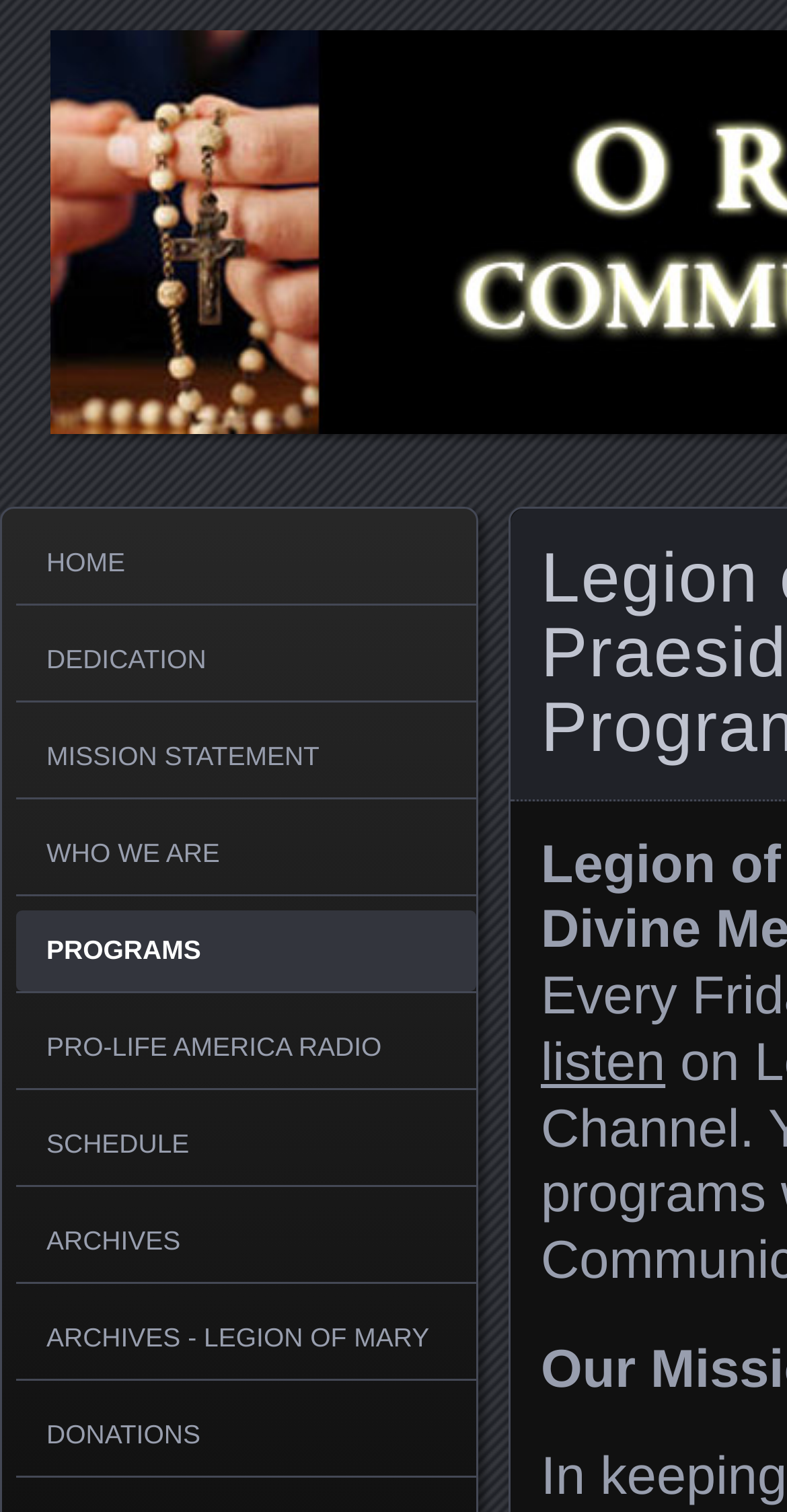What is the menu item below 'MISSION STATEMENT'?
Please provide a single word or phrase as your answer based on the screenshot.

WHO WE ARE